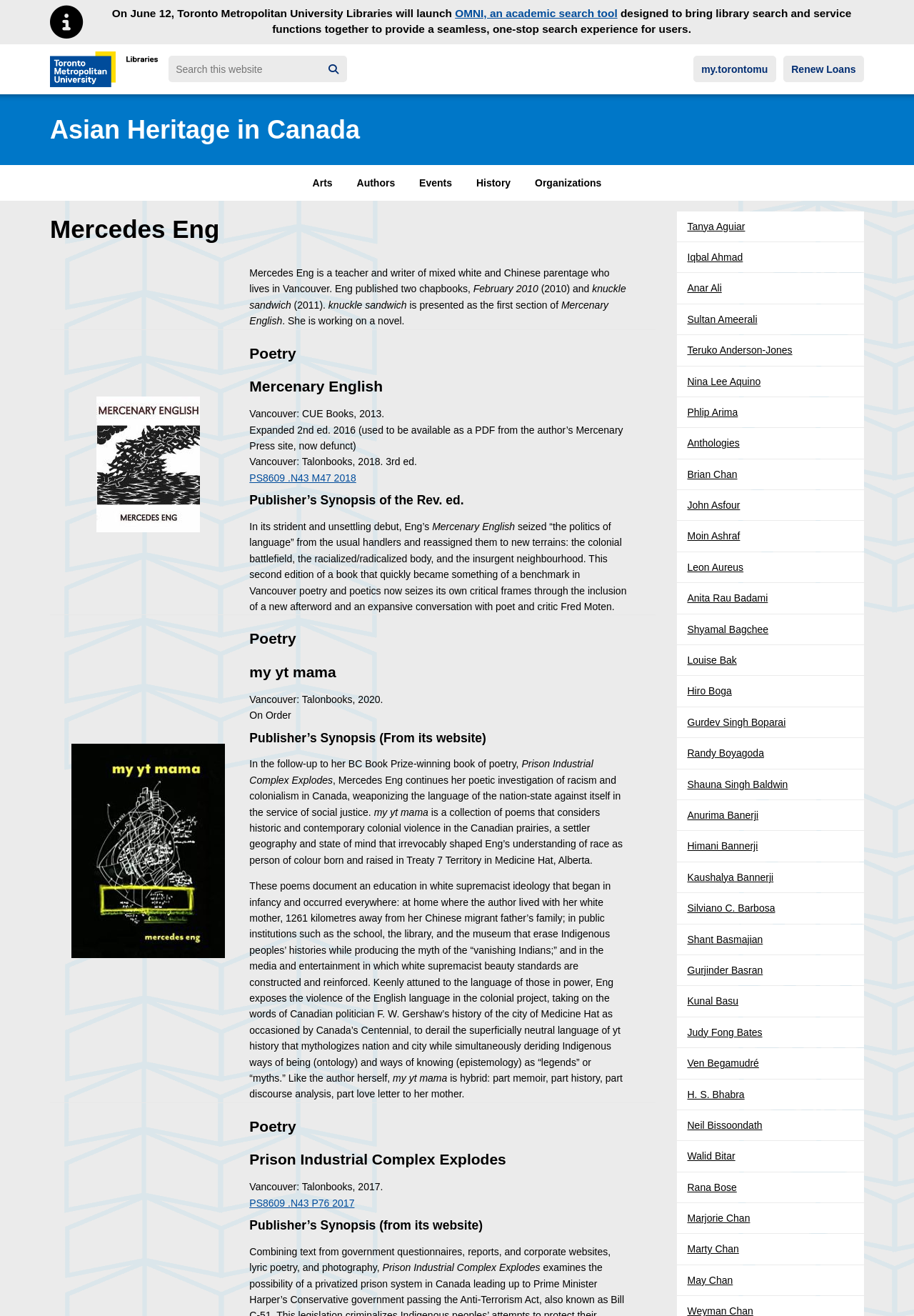Find the bounding box coordinates of the element I should click to carry out the following instruction: "Click on GeneratePress".

None